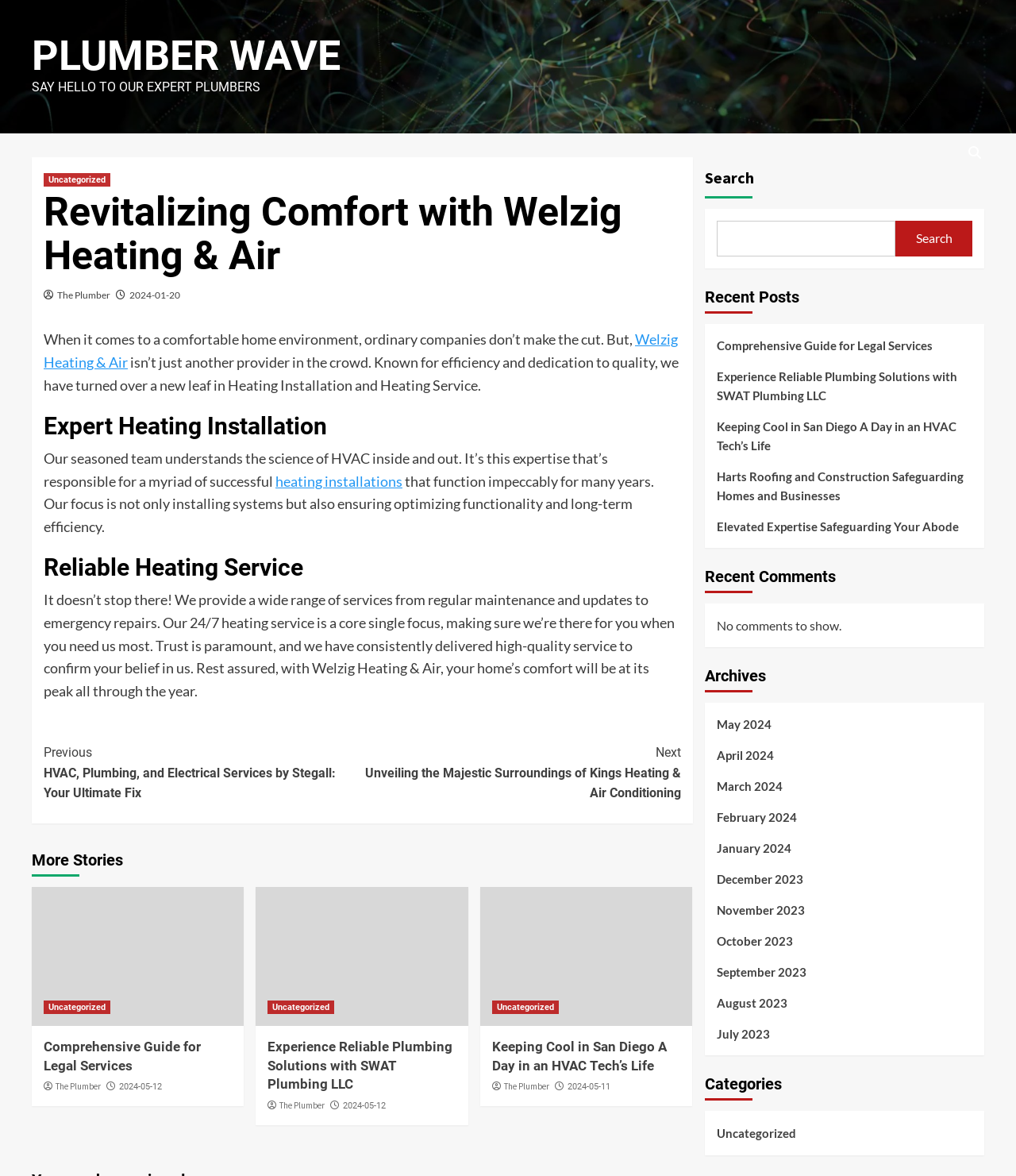Please identify the bounding box coordinates of the area that needs to be clicked to fulfill the following instruction: "Read the 'Expert Heating Installation' article."

[0.043, 0.351, 0.67, 0.373]